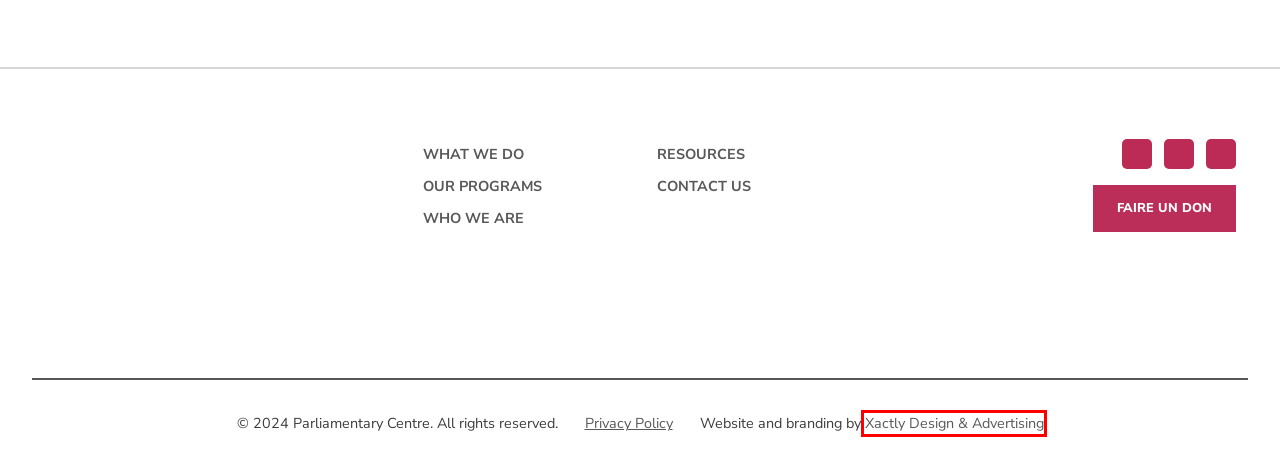A screenshot of a webpage is given with a red bounding box around a UI element. Choose the description that best matches the new webpage shown after clicking the element within the red bounding box. Here are the candidates:
A. Individual Coaching • Parliamentary Centre
B. Privacy Policy • Parliamentary Centre
C. Resources • Parliamentary Centre
D. New Project Archives • Parliamentary Centre
E. Donate • Parliamentary Centre
F. Infobrief - February 2021 Archives • Parliamentary Centre
G. Home Page - Xactly Design & Advertising - Where you want to be. ⁣⁣
H. Our Programs • Parliamentary Centre

G